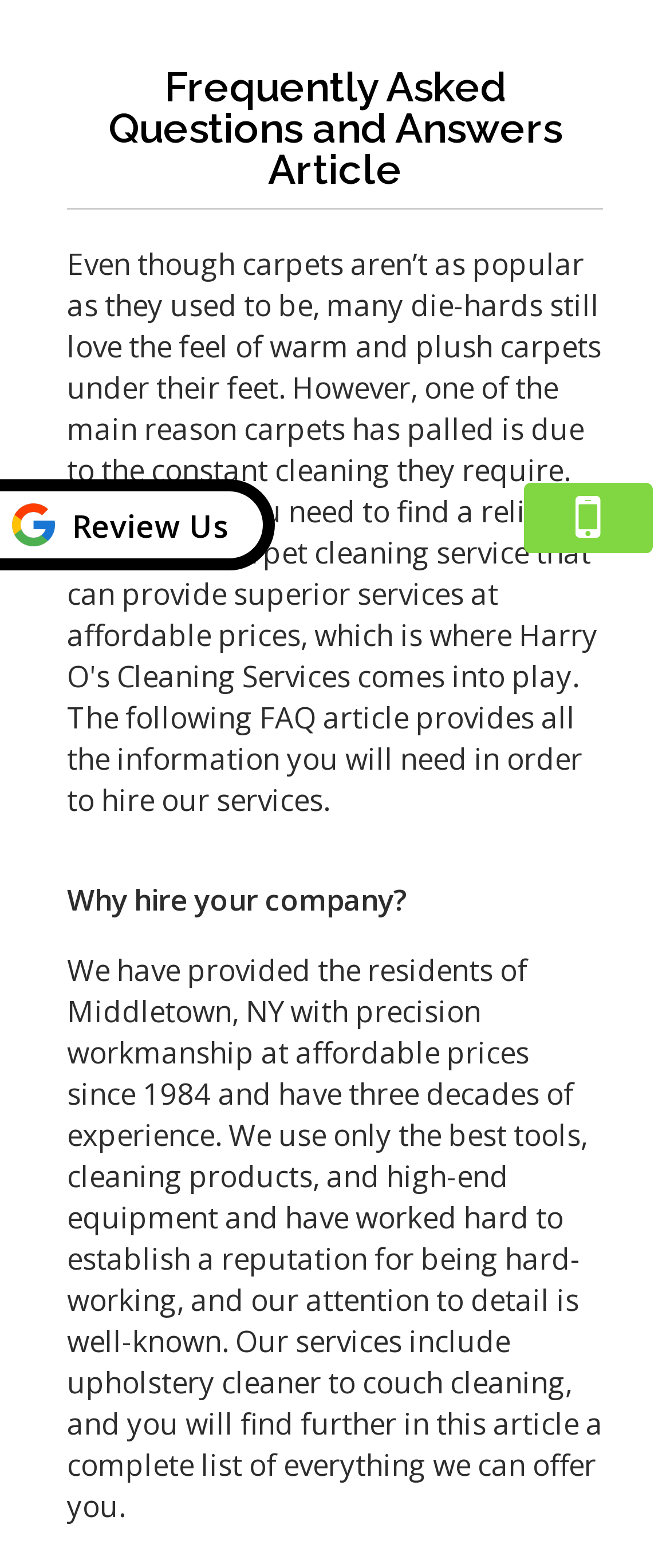Extract the bounding box coordinates of the UI element described: "Review Us". Provide the coordinates in the format [left, top, right, bottom] with values ranging from 0 to 1.

[0.0, 0.306, 0.41, 0.364]